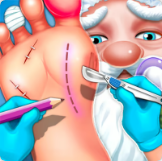Give a thorough caption for the picture.

The image depicts a whimsical and humorous scene from the game "Santa Surgery." In this playful representation, Santa Claus is undergoing a medical procedure, focusing particularly on his foot. Santa's character is illustrated with a jovial expression, sporting his iconic red hat and white beard. He is attended to with surgical tools, including a scalpel, and appears to be engaging with the process, surrounded by cartoonish elements that emphasize the light-hearted nature of the game. This game invites players to participate in an imaginative take on a fictional emergency, adding a fun twist to the traditional Christmas theme. The visual style is colorful and playful, appealing to a younger audience interested in lighthearted and creative gaming experiences.